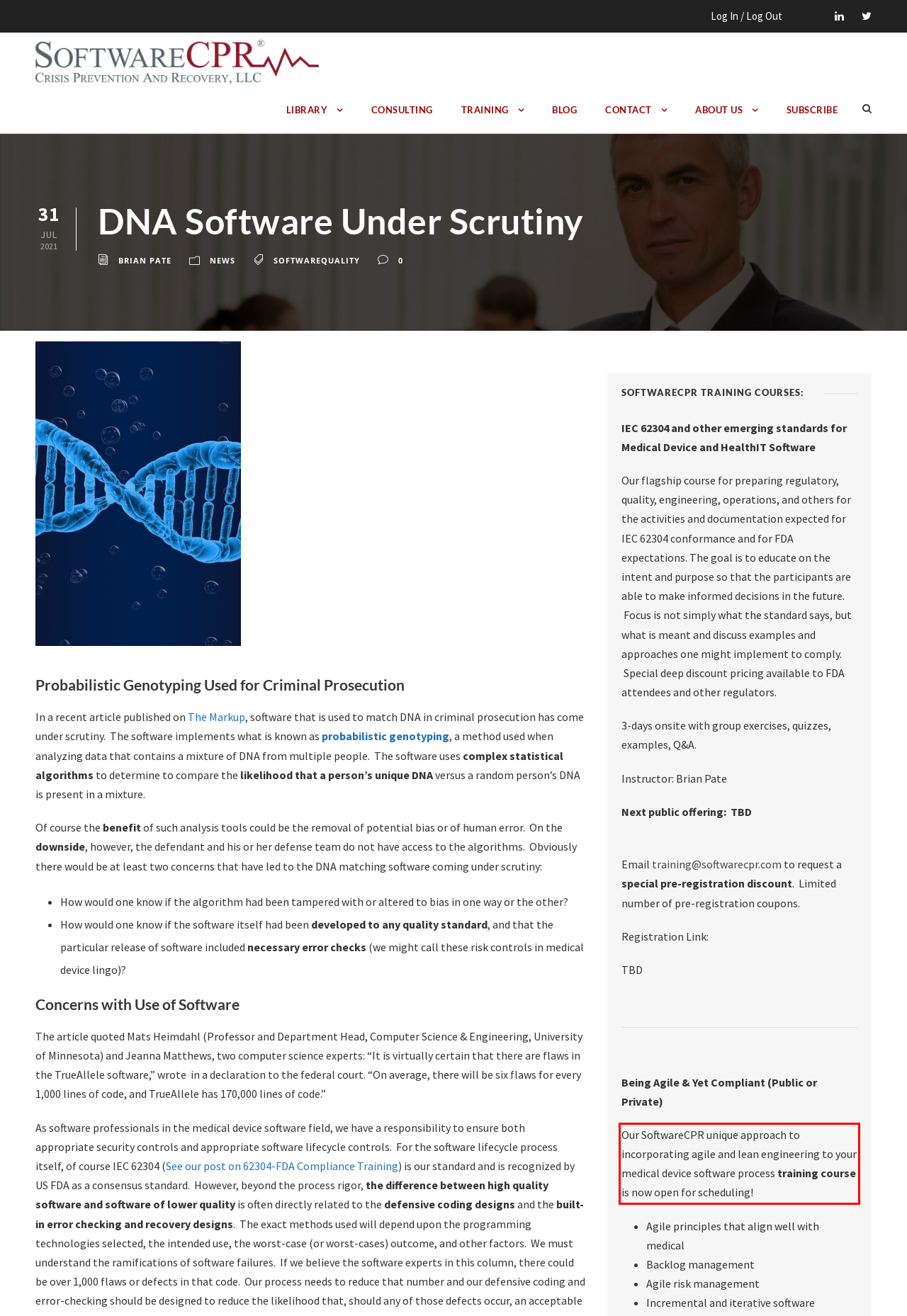Observe the screenshot of the webpage that includes a red rectangle bounding box. Conduct OCR on the content inside this red bounding box and generate the text.

Our SoftwareCPR unique approach to incorporating agile and lean engineering to your medical device software process training course is now open for scheduling!